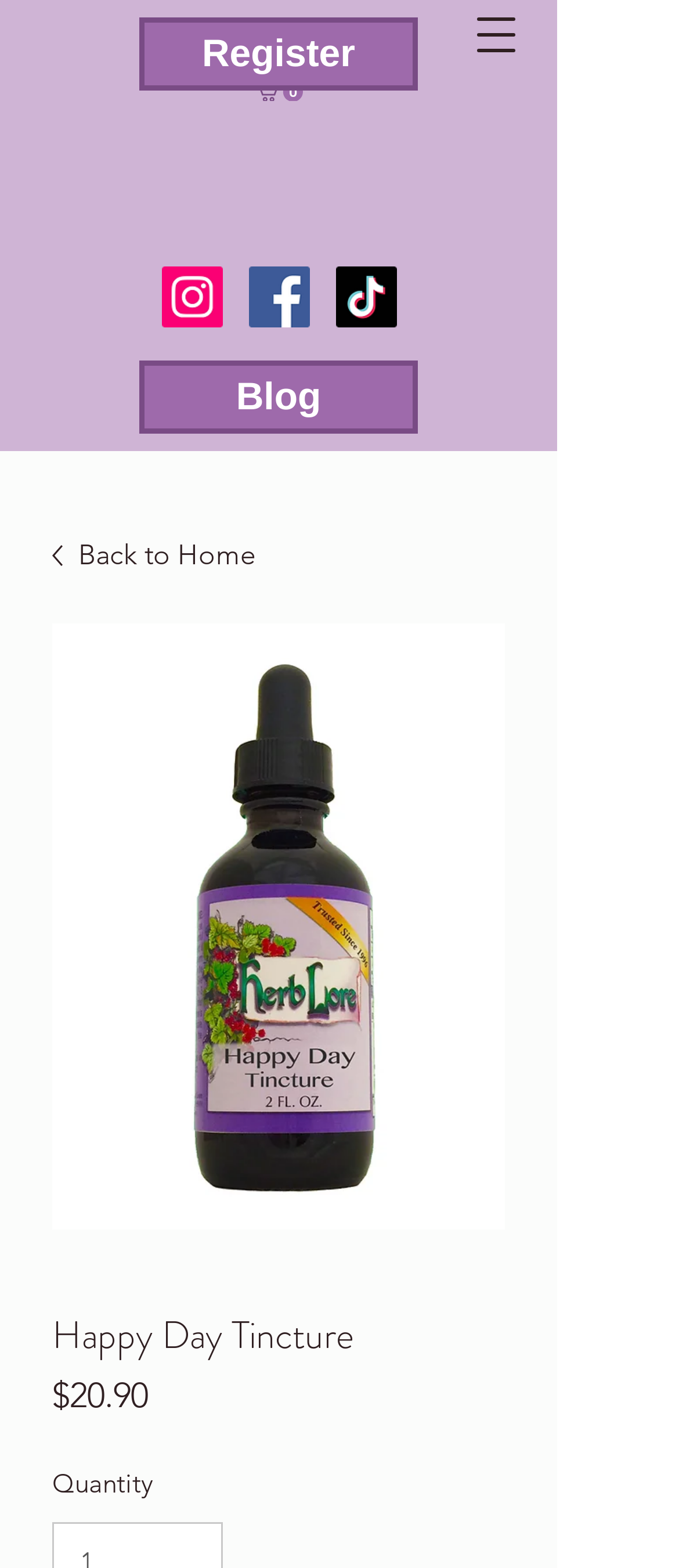Respond to the question below with a concise word or phrase:
How many items are in the cart?

0